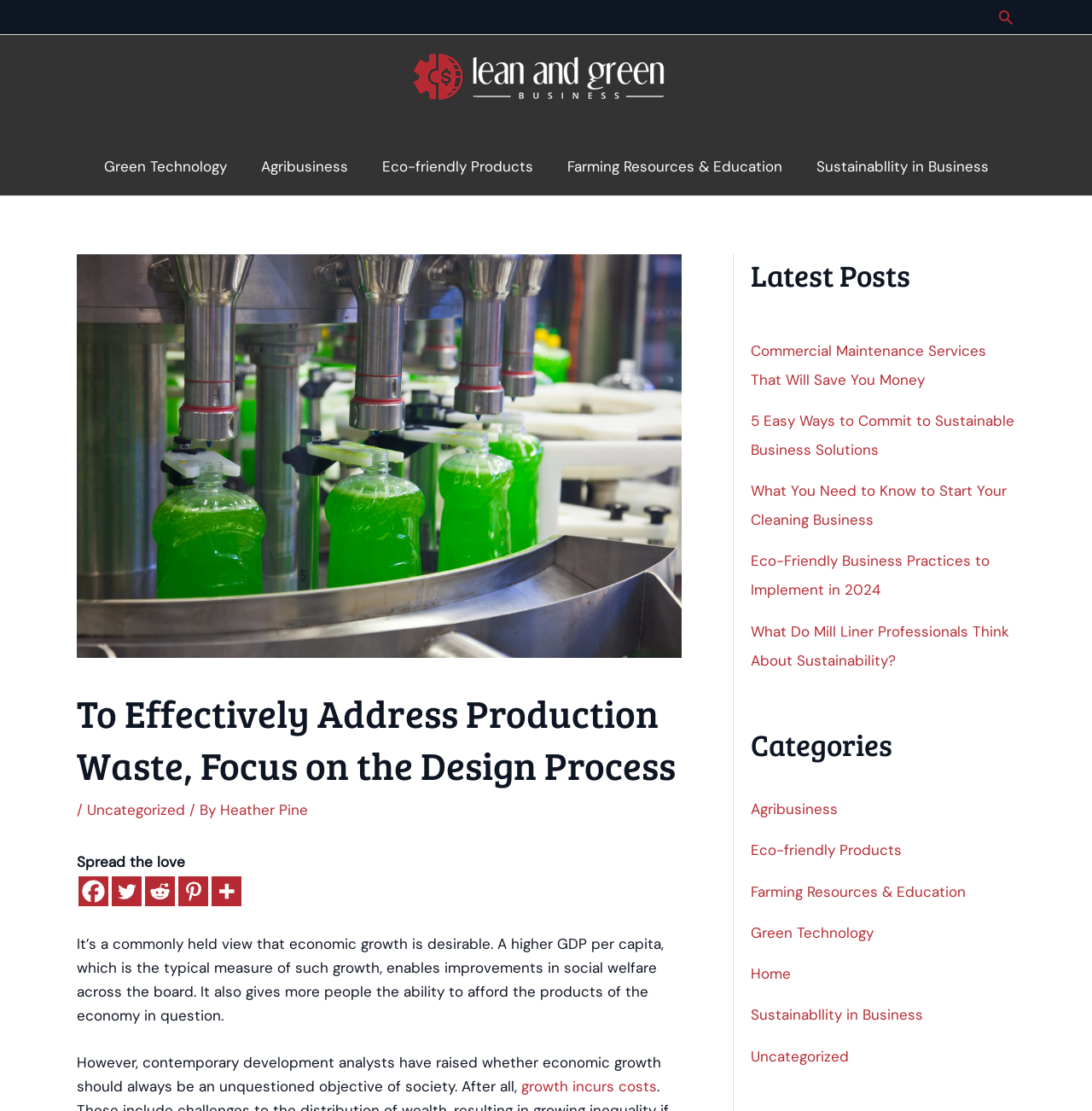Create a detailed narrative of the webpage’s visual and textual elements.

This webpage is focused on discussing sustainable business practices and environmental issues related to manufacturing waste. At the top right corner, there is a search icon link. Below it, there is a header and footer logo, which is an image. To the left of the logo, there is a site navigation menu with six links: Green Technology, Agribusiness, Eco-friendly Products, Farming Resources & Education, Sustainability in Business, and a header as a non-landmark element.

Below the navigation menu, there is a main content section. It starts with an image of a soap filling station, followed by a heading that reads "To Effectively Address Production Waste, Focus on the Design Process." Below the heading, there is a paragraph of text that discusses the relationship between economic growth and manufacturing waste. The text is divided into two sections, with a link to "growth incurs costs" in the second section.

To the right of the main content section, there are three complementary sections. The first section has a heading "Latest Posts" and is empty. The second section has four links to recent articles, including "Commercial Maintenance Services That Will Save You Money" and "Eco-Friendly Business Practices to Implement in 2024." The third section has a heading "Categories" and a navigation menu with eight links to different categories, including Agribusiness, Eco-friendly Products, and Sustainability in Business.

At the bottom of the page, there are social media links to Facebook, Twitter, Reddit, Pinterest, and More, along with a small image.